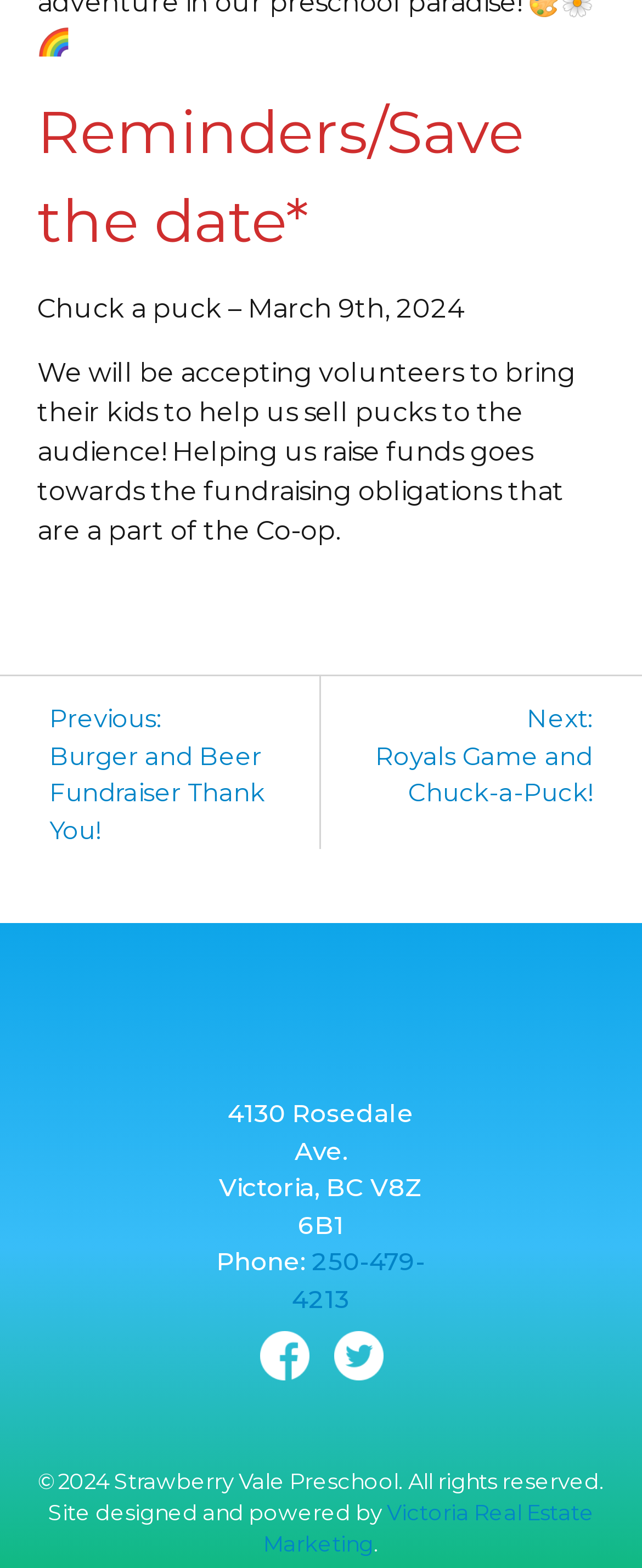Examine the screenshot and answer the question in as much detail as possible: What is the purpose of volunteers helping at the Chuck a puck event?

The answer can be found in the third StaticText element, which contains the text 'We will be accepting volunteers to bring their kids to help us sell pucks to the audience! Helping us raise funds goes towards the fundraising obligations that are a part of the Co-op.'. This text explains that the purpose of volunteers helping at the event is to raise funds.